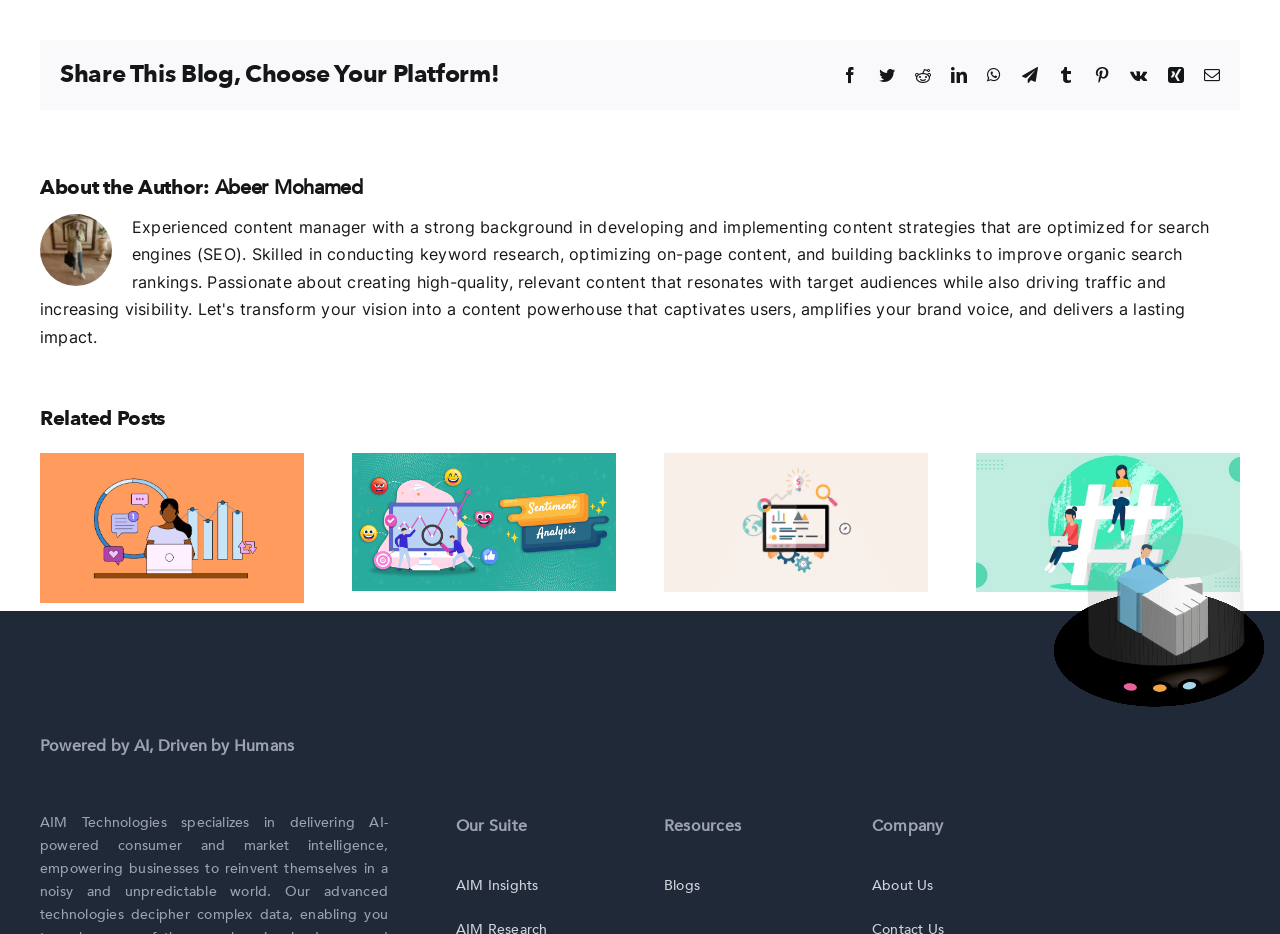Identify the bounding box coordinates of the section to be clicked to complete the task described by the following instruction: "Search for paper machine". The coordinates should be four float numbers between 0 and 1, formatted as [left, top, right, bottom].

None